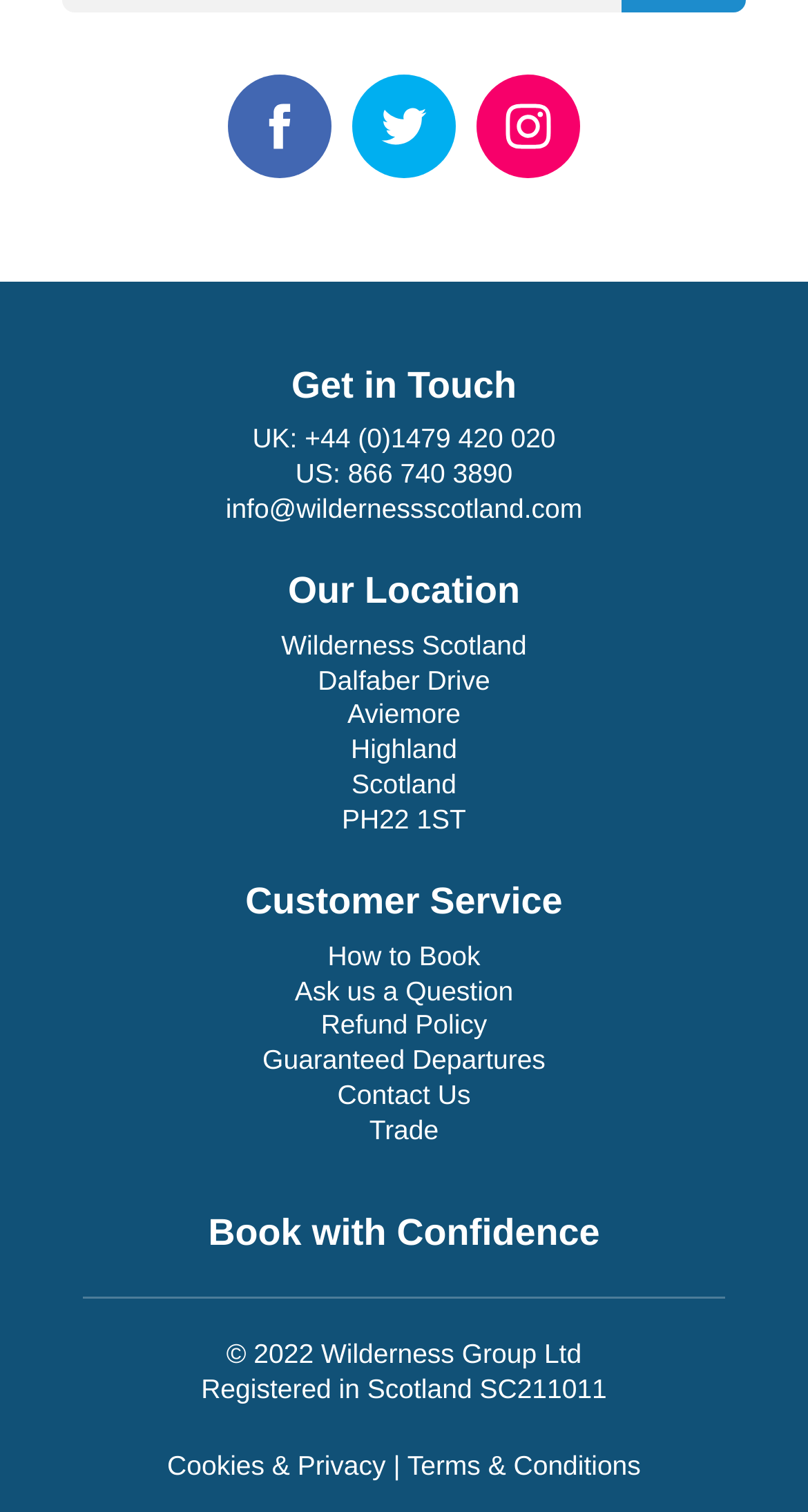Determine the bounding box coordinates of the clickable element necessary to fulfill the instruction: "Select Walking/Hiking as main interest". Provide the coordinates as four float numbers within the 0 to 1 range, i.e., [left, top, right, bottom].

[0.158, 0.219, 0.191, 0.236]